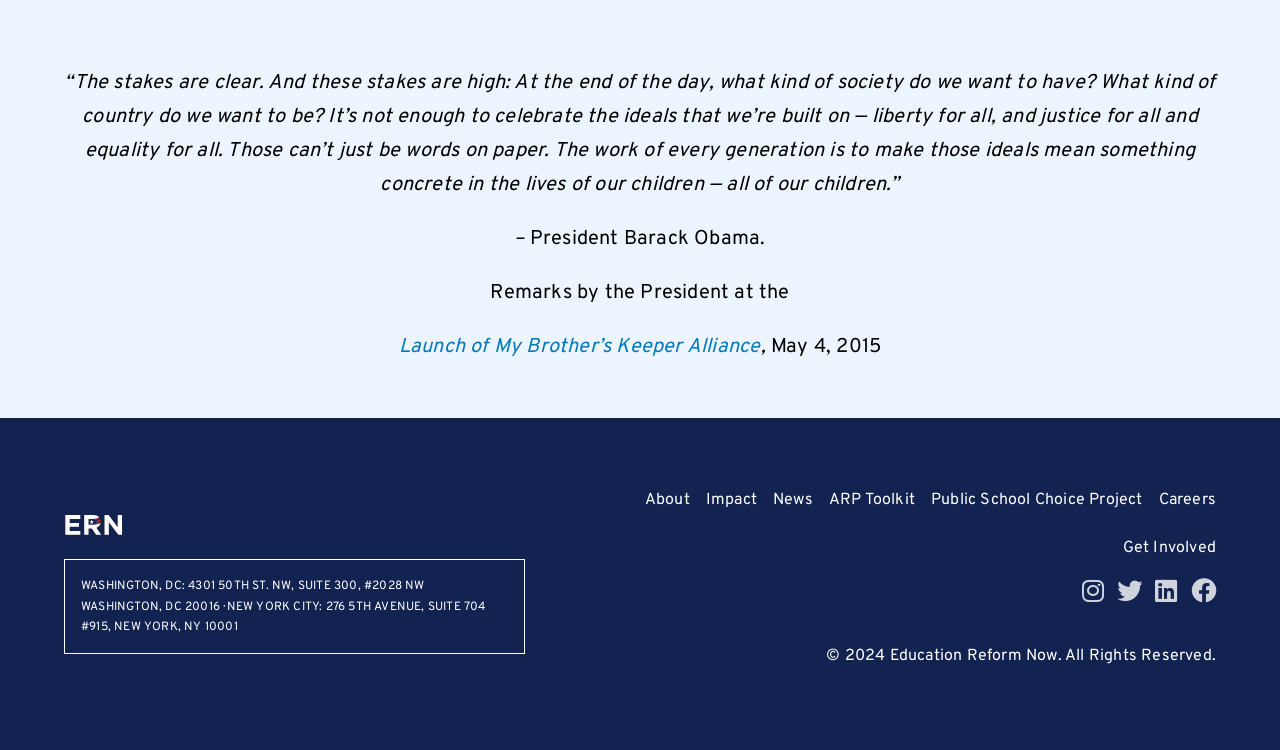What is the name of the organization?
Please use the visual content to give a single word or phrase answer.

Education Reform Now